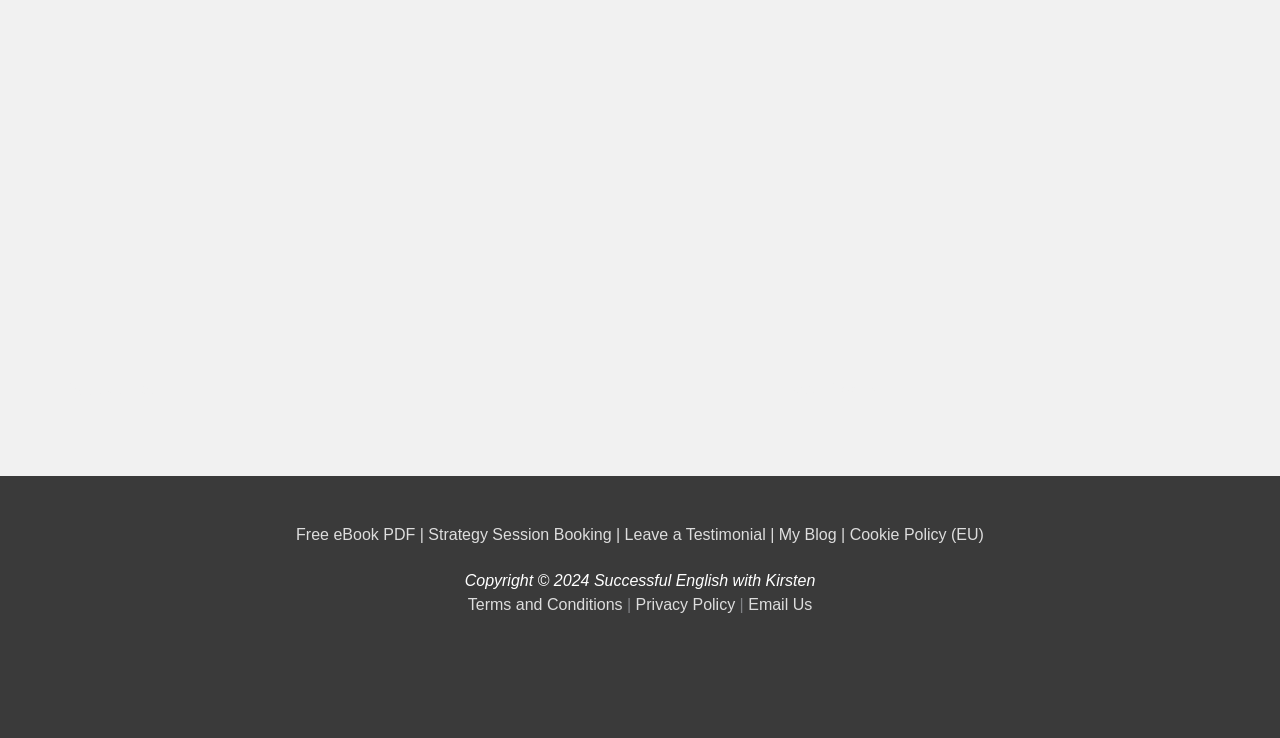Locate the bounding box coordinates of the element to click to perform the following action: 'leave a testimonial'. The coordinates should be given as four float values between 0 and 1, in the form of [left, top, right, bottom].

[0.488, 0.713, 0.605, 0.736]